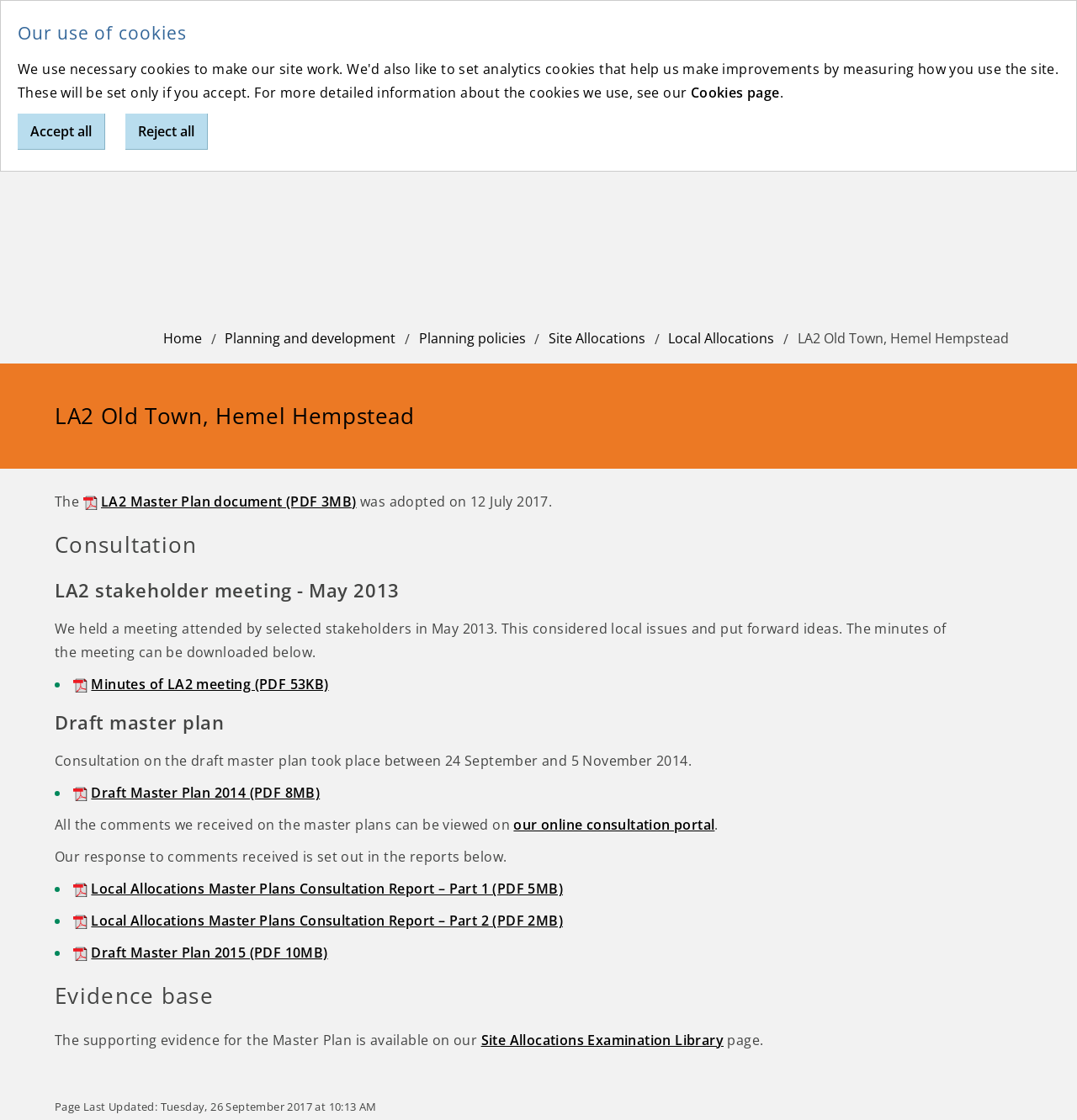What is the name of the council logo?
Using the image as a reference, deliver a detailed and thorough answer to the question.

I found the answer by looking at the image element with the description 'Dacorum Borough Council logo linking to our homepage'.